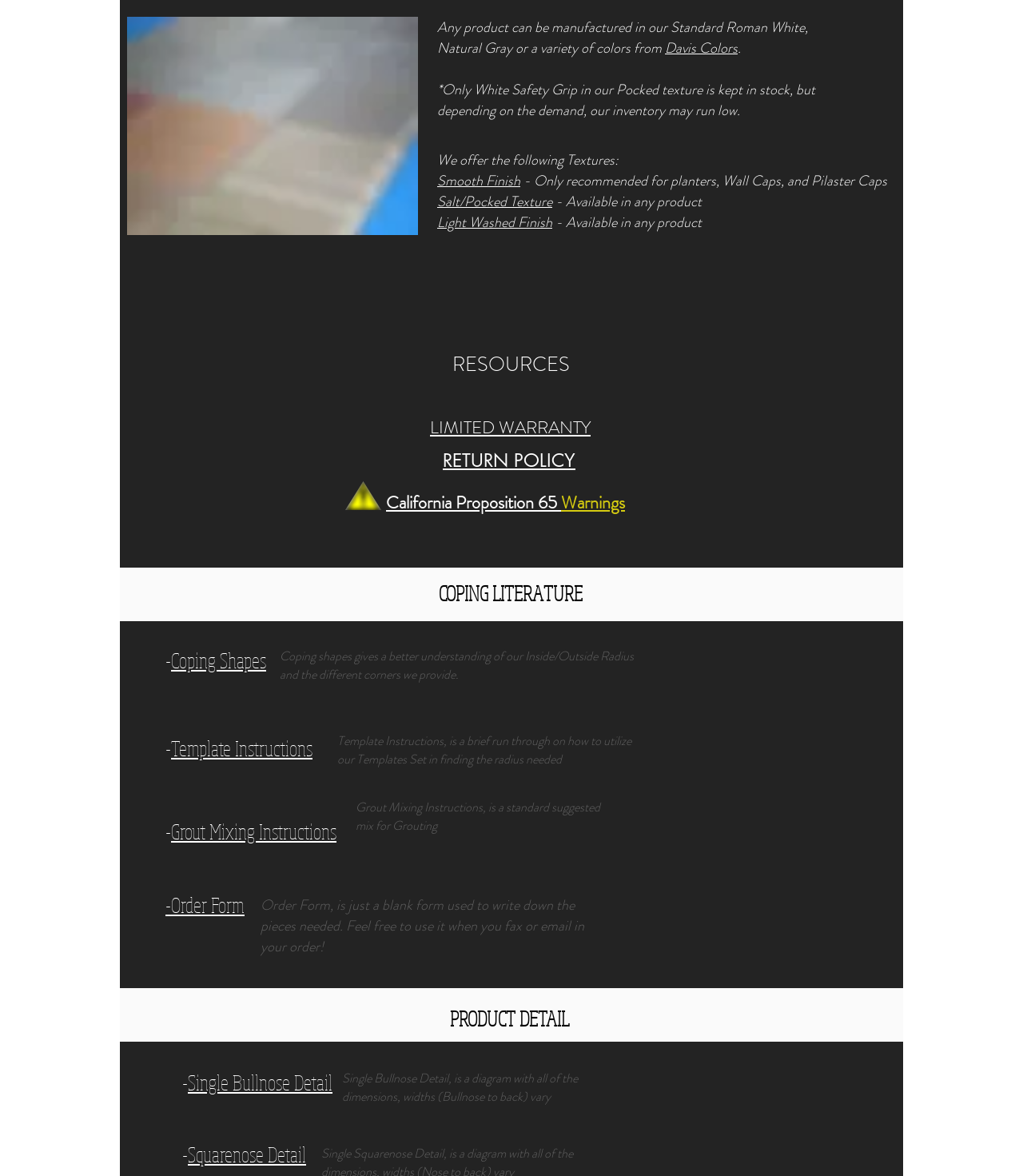Could you highlight the region that needs to be clicked to execute the instruction: "Read about Limited Warranty"?

[0.42, 0.353, 0.577, 0.374]